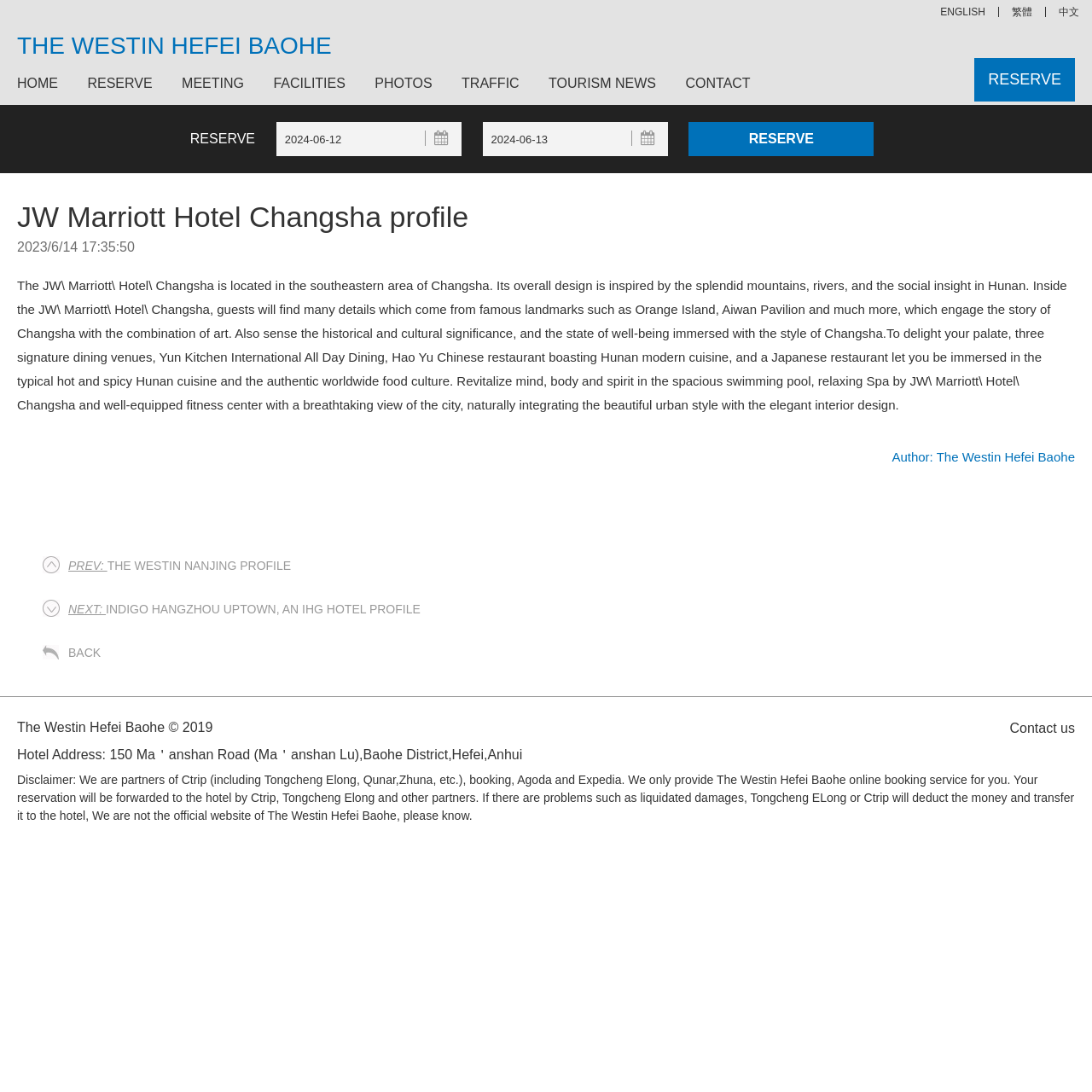Determine the bounding box coordinates of the element that should be clicked to execute the following command: "Check tourism news".

[0.491, 0.067, 0.613, 0.086]